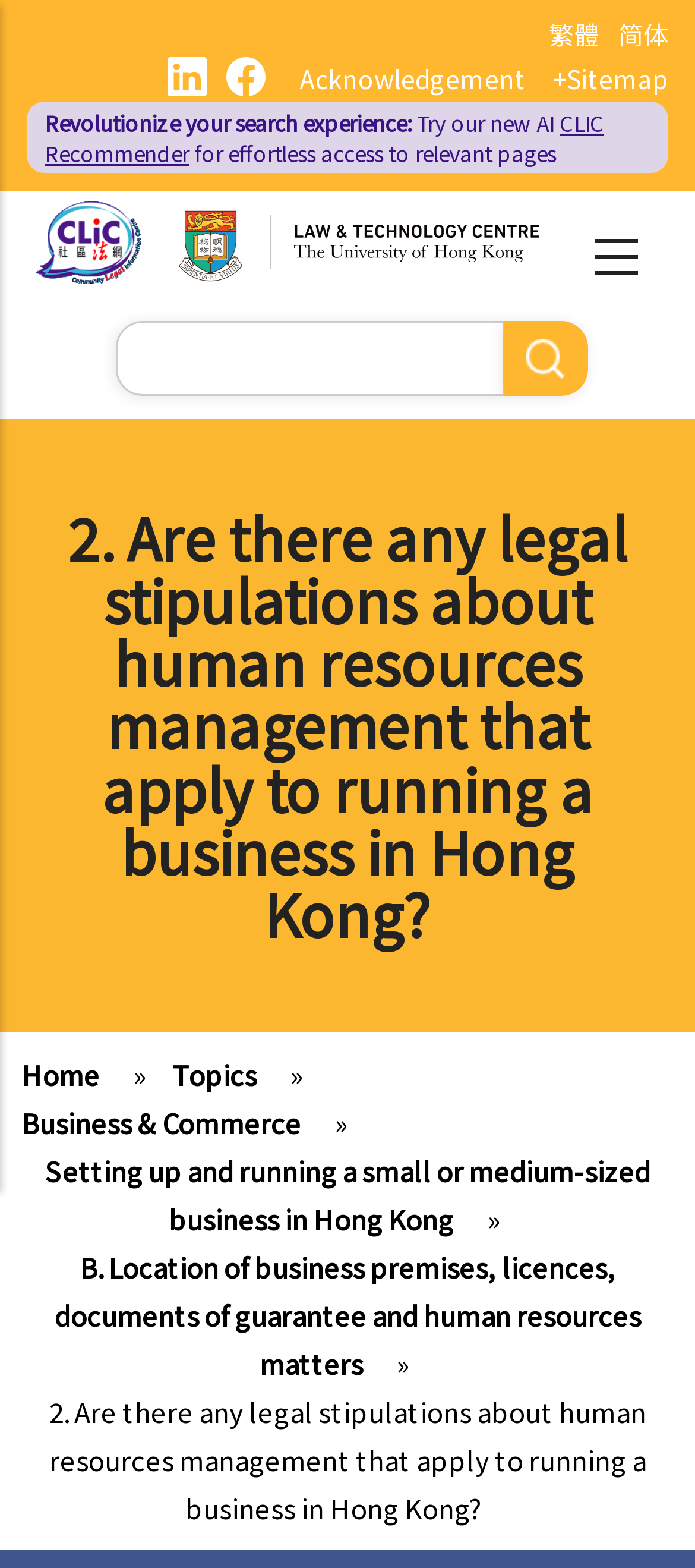Answer the question with a single word or phrase: 
What language options are available on this webpage?

English, Traditional Chinese, Simplified Chinese